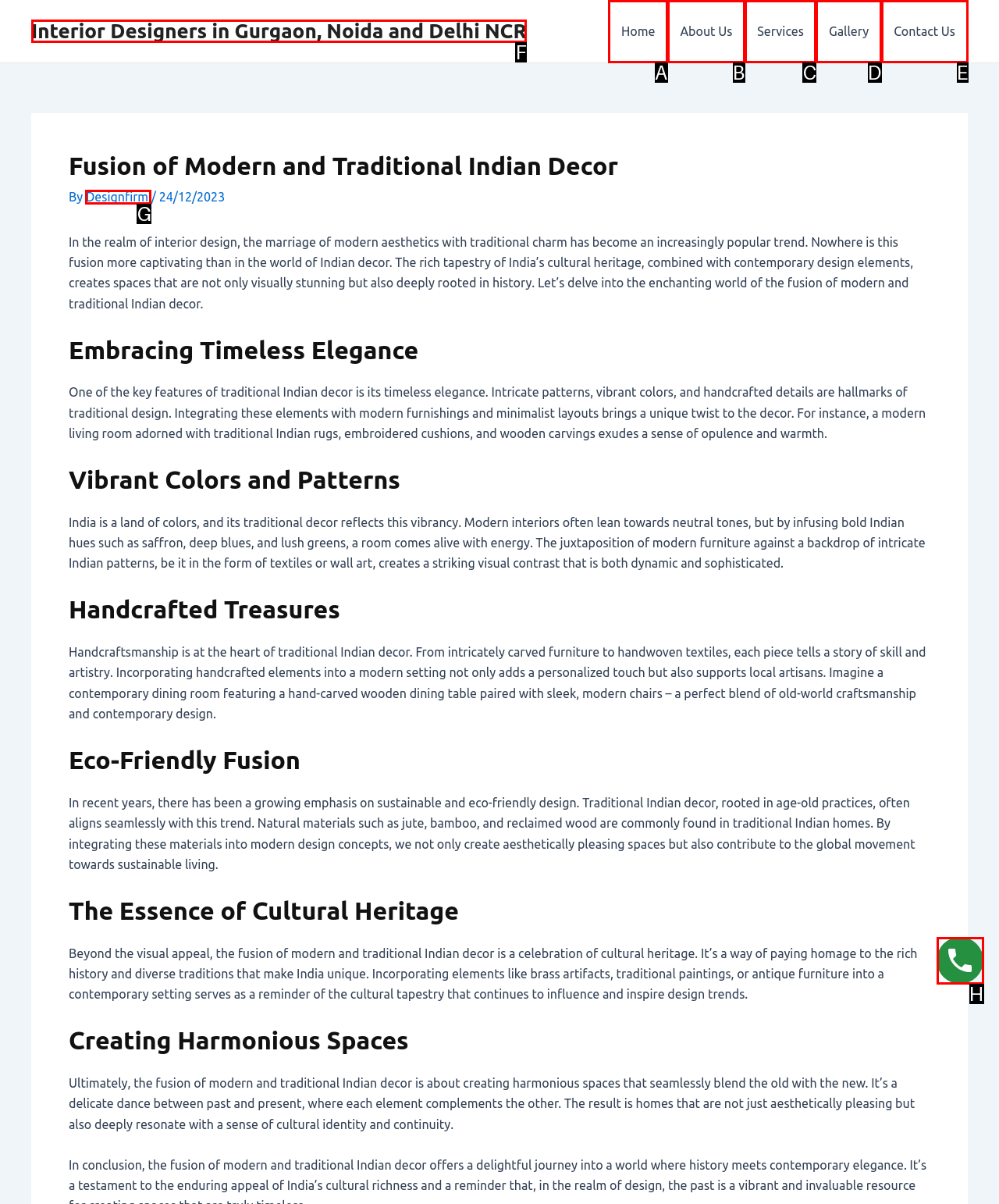Tell me which one HTML element I should click to complete this task: Navigate to 'Home' Answer with the option's letter from the given choices directly.

A